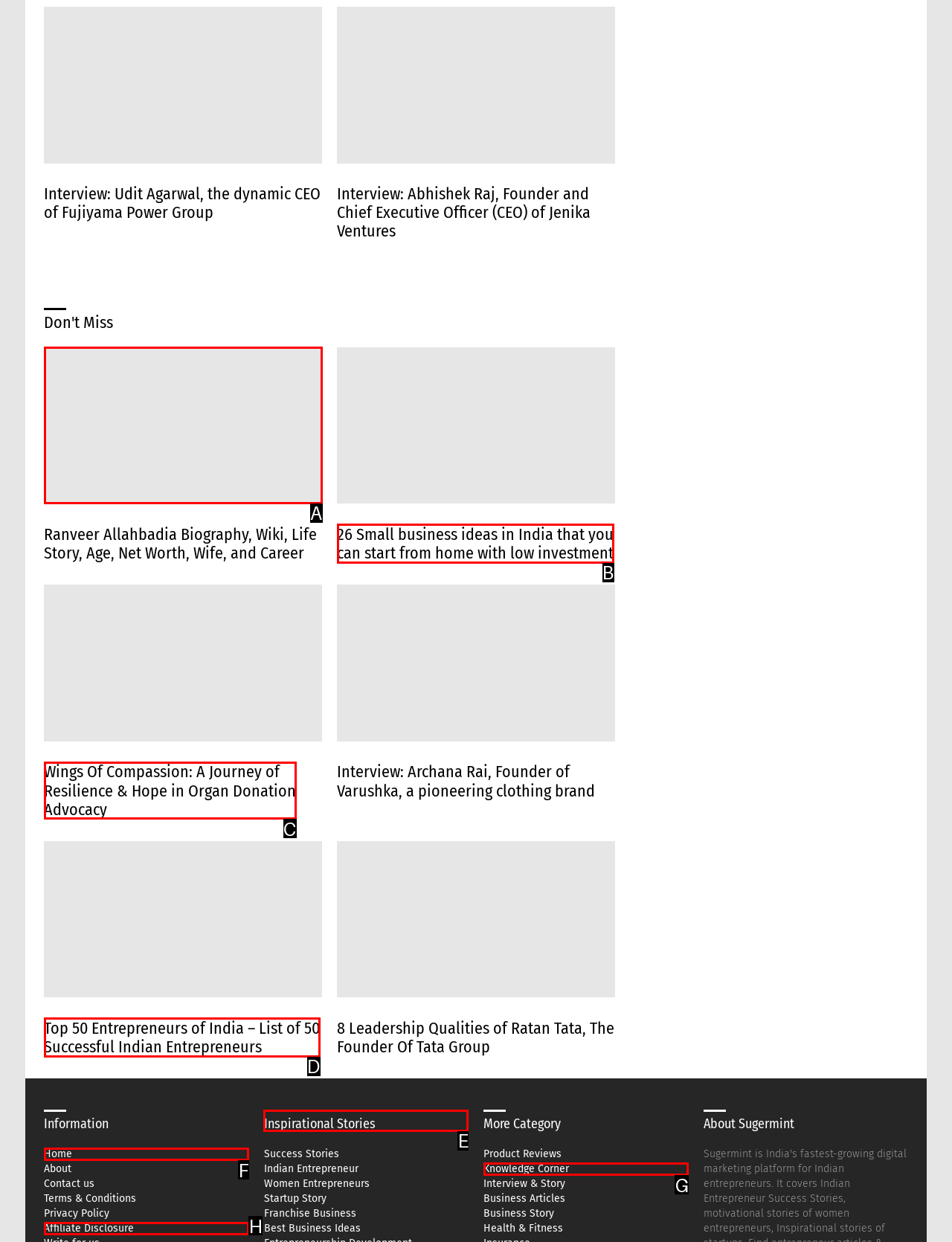Select the appropriate bounding box to fulfill the task: Explore inspirational stories Respond with the corresponding letter from the choices provided.

E